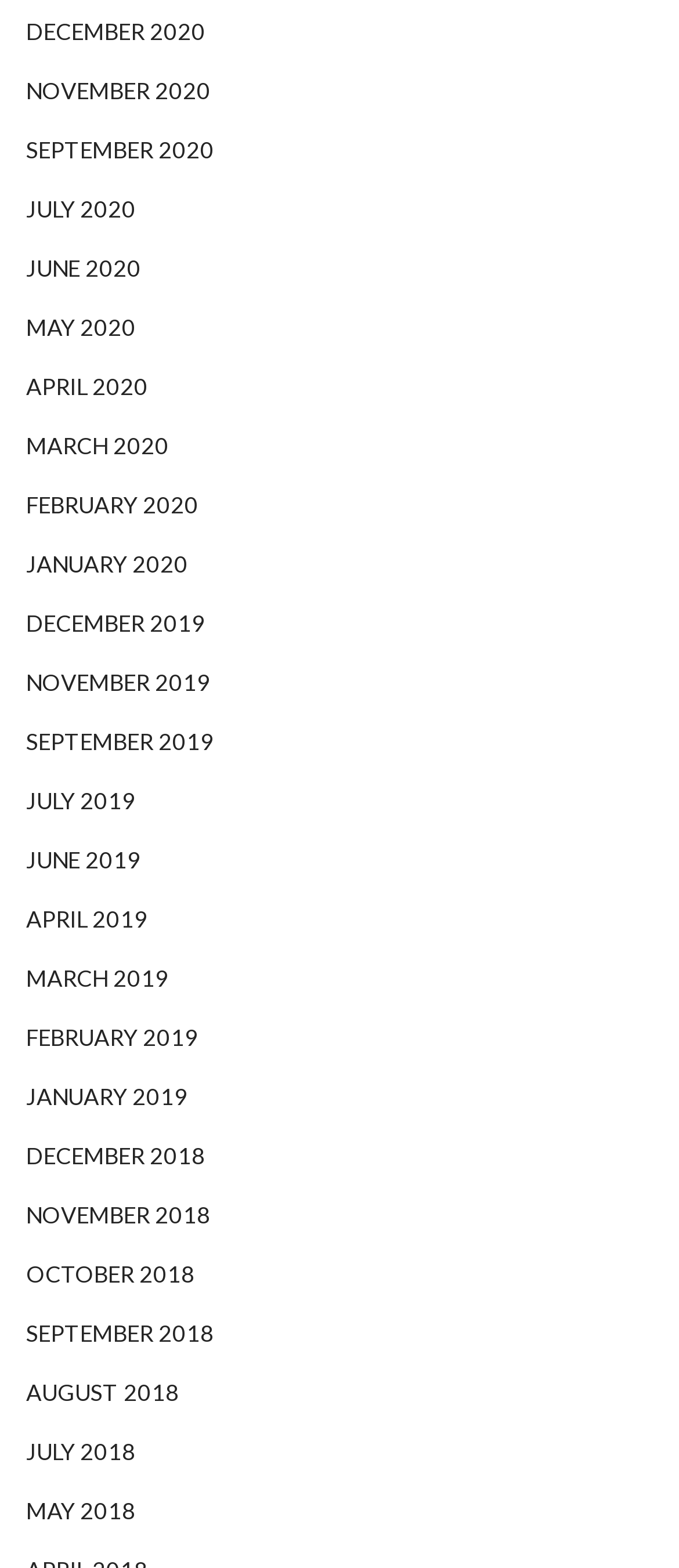Find the bounding box coordinates of the element to click in order to complete this instruction: "view december 2020". The bounding box coordinates must be four float numbers between 0 and 1, denoted as [left, top, right, bottom].

[0.038, 0.001, 0.303, 0.039]